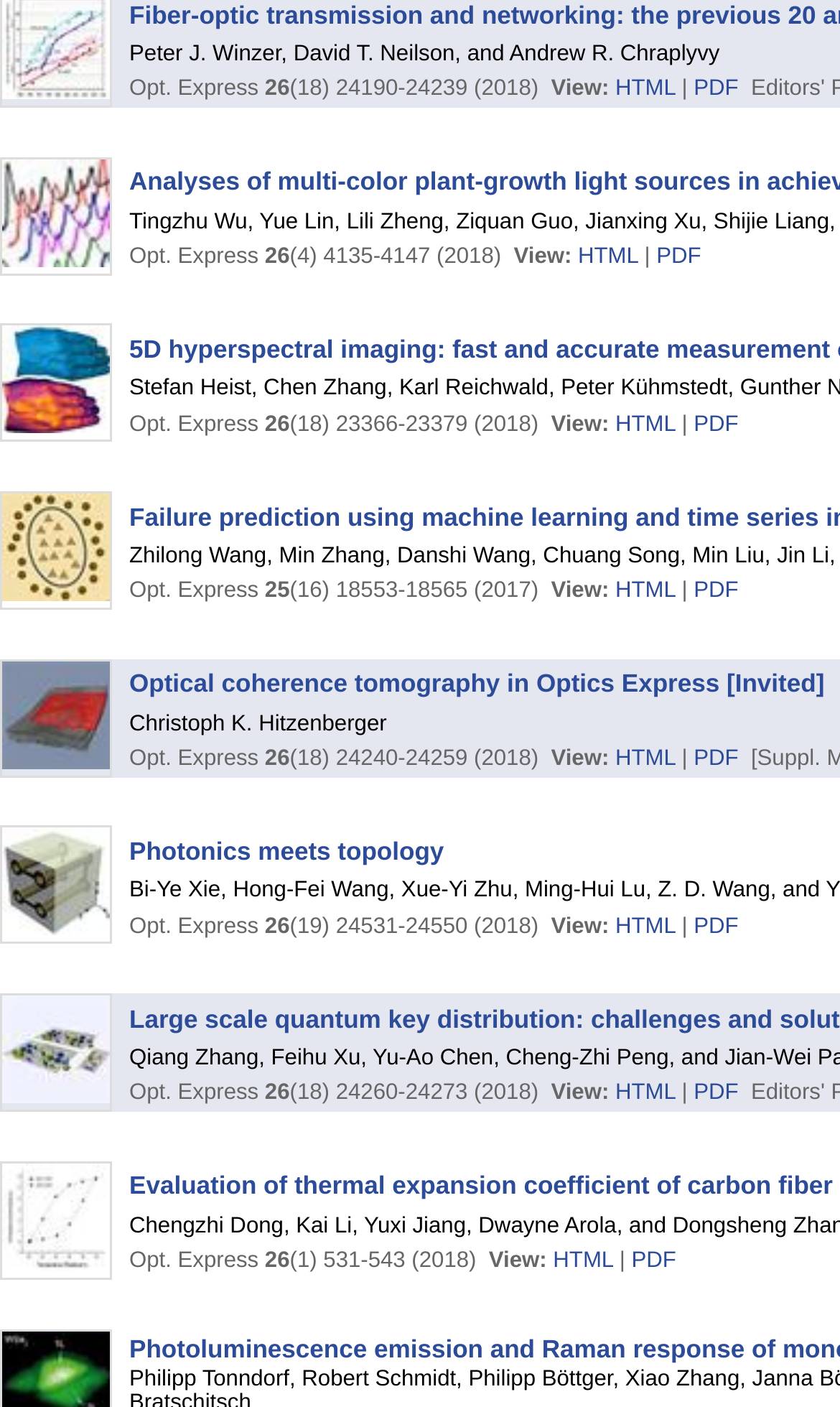Specify the bounding box coordinates of the area that needs to be clicked to achieve the following instruction: "Read article 'Optical coherence tomography in Optics Express [Invited}'".

[0.154, 0.477, 0.982, 0.497]